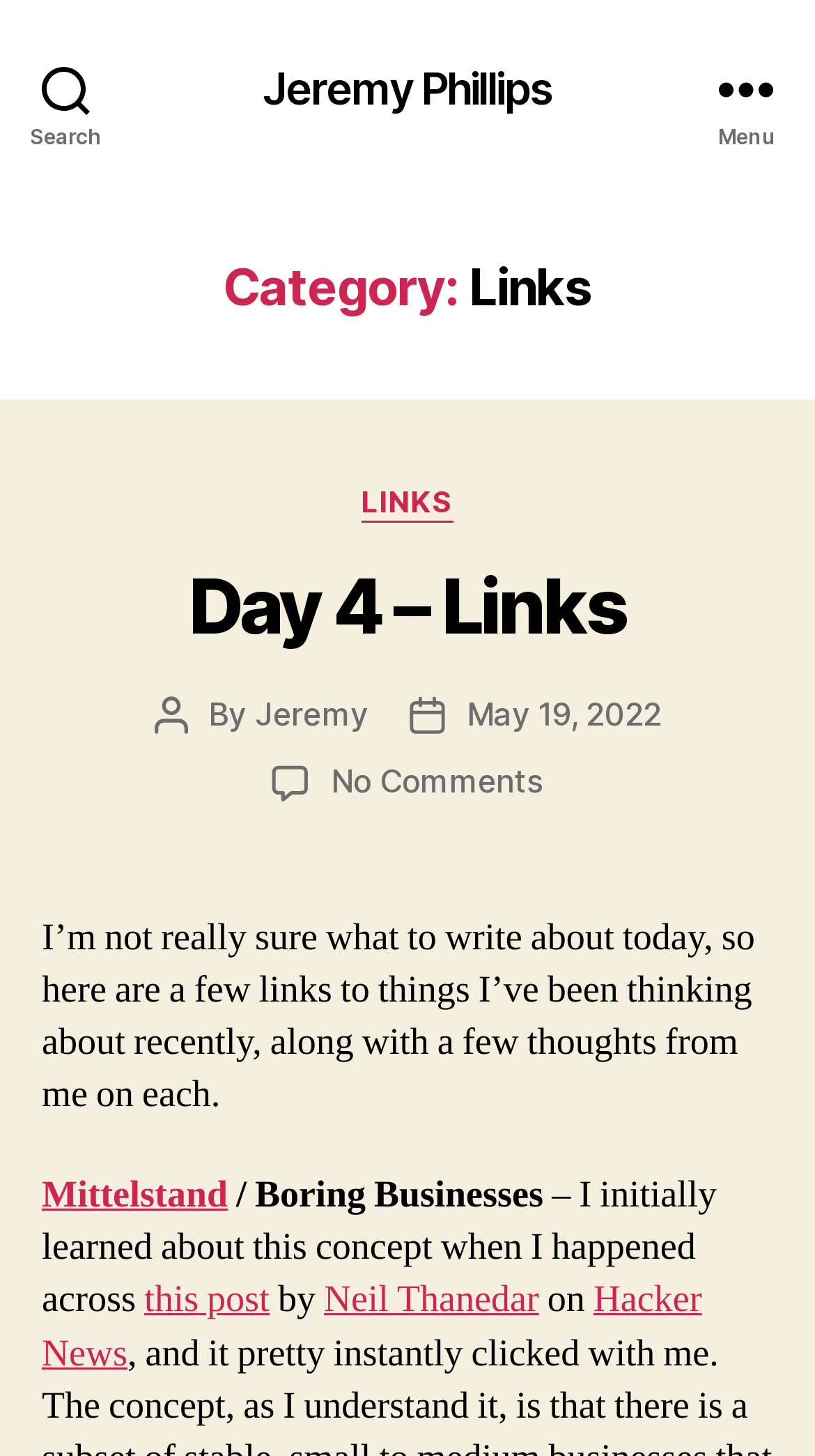Give a short answer to this question using one word or a phrase:
How many comments are there on the post 'Day 4 – Links'?

No Comments